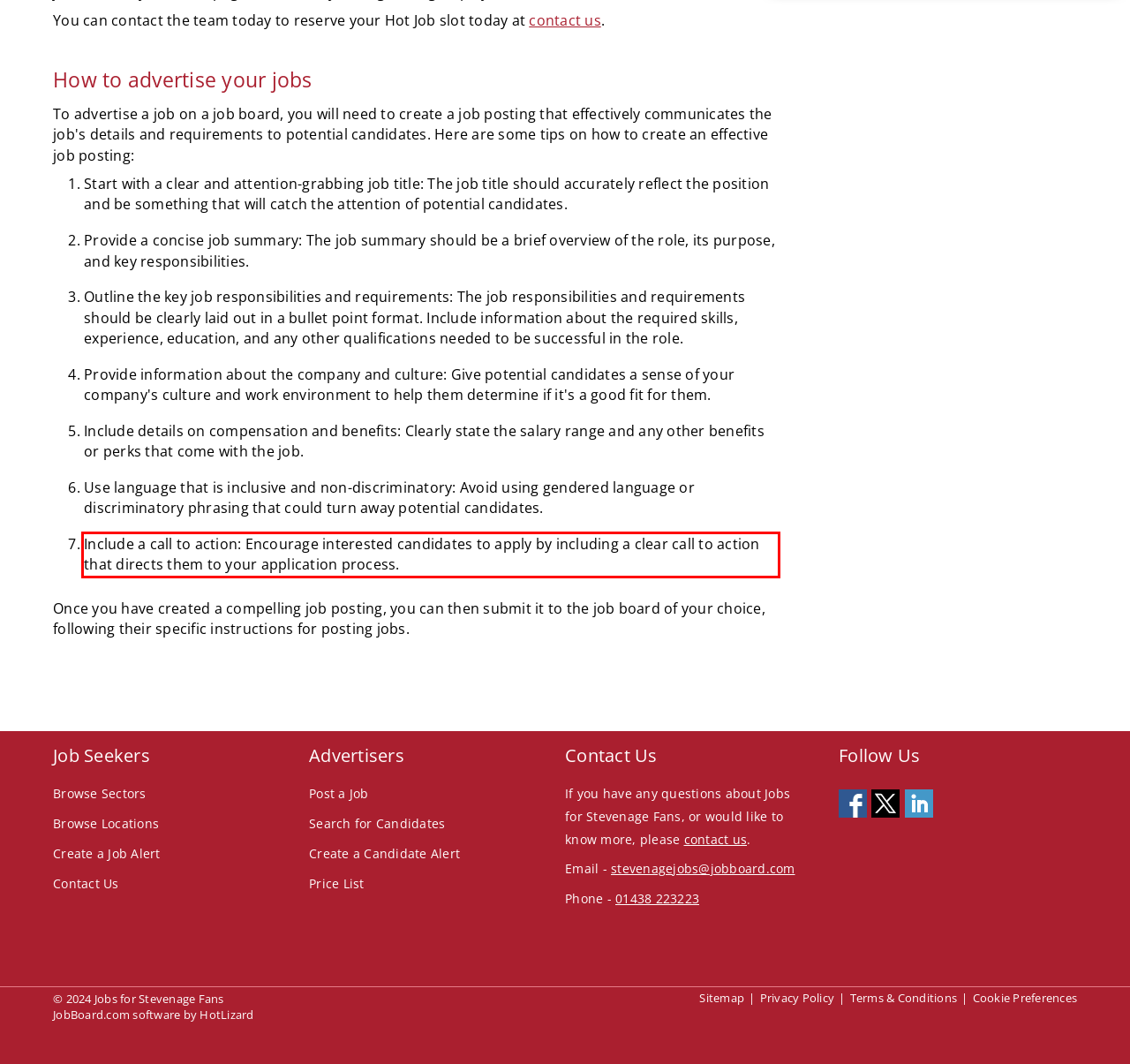Given a webpage screenshot, identify the text inside the red bounding box using OCR and extract it.

Include a call to action: Encourage interested candidates to apply by including a clear call to action that directs them to your application process.